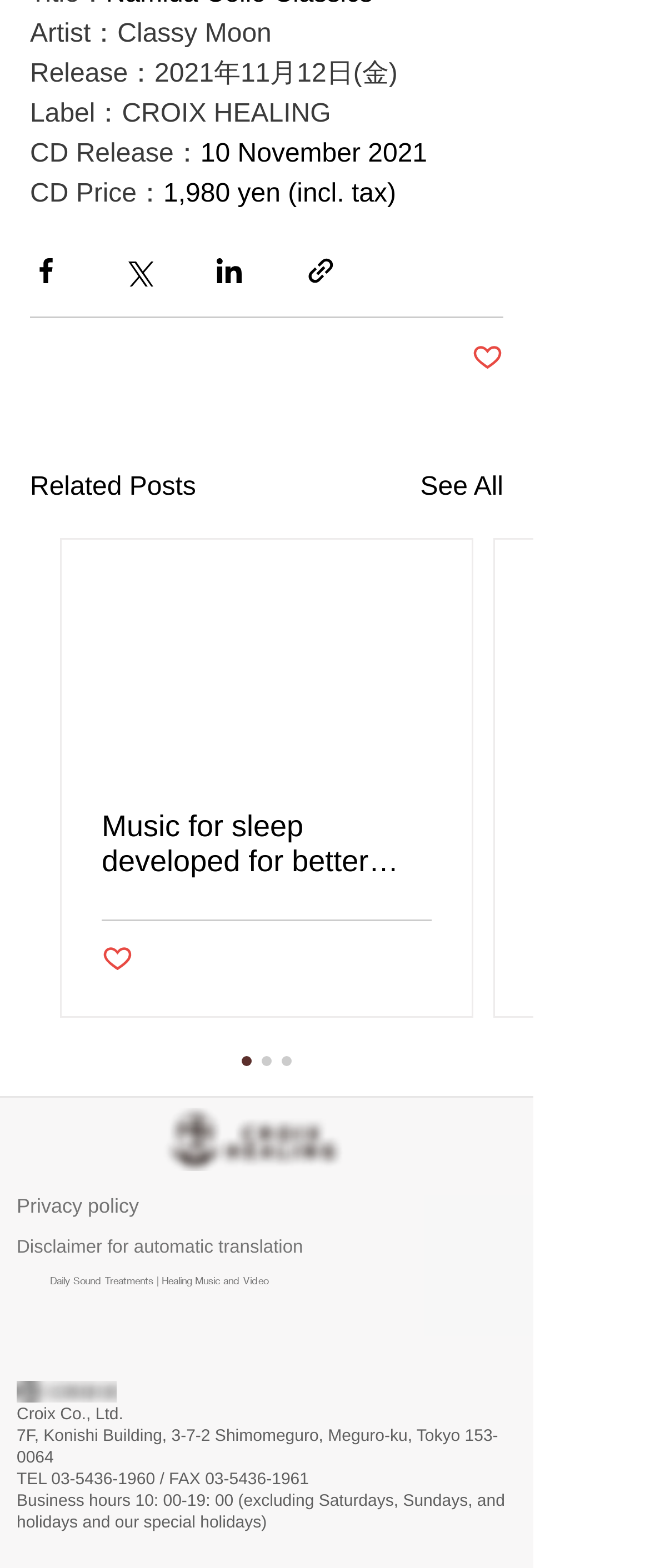Find the bounding box coordinates of the element to click in order to complete the given instruction: "Go to YouTube."

[0.041, 0.907, 0.11, 0.936]